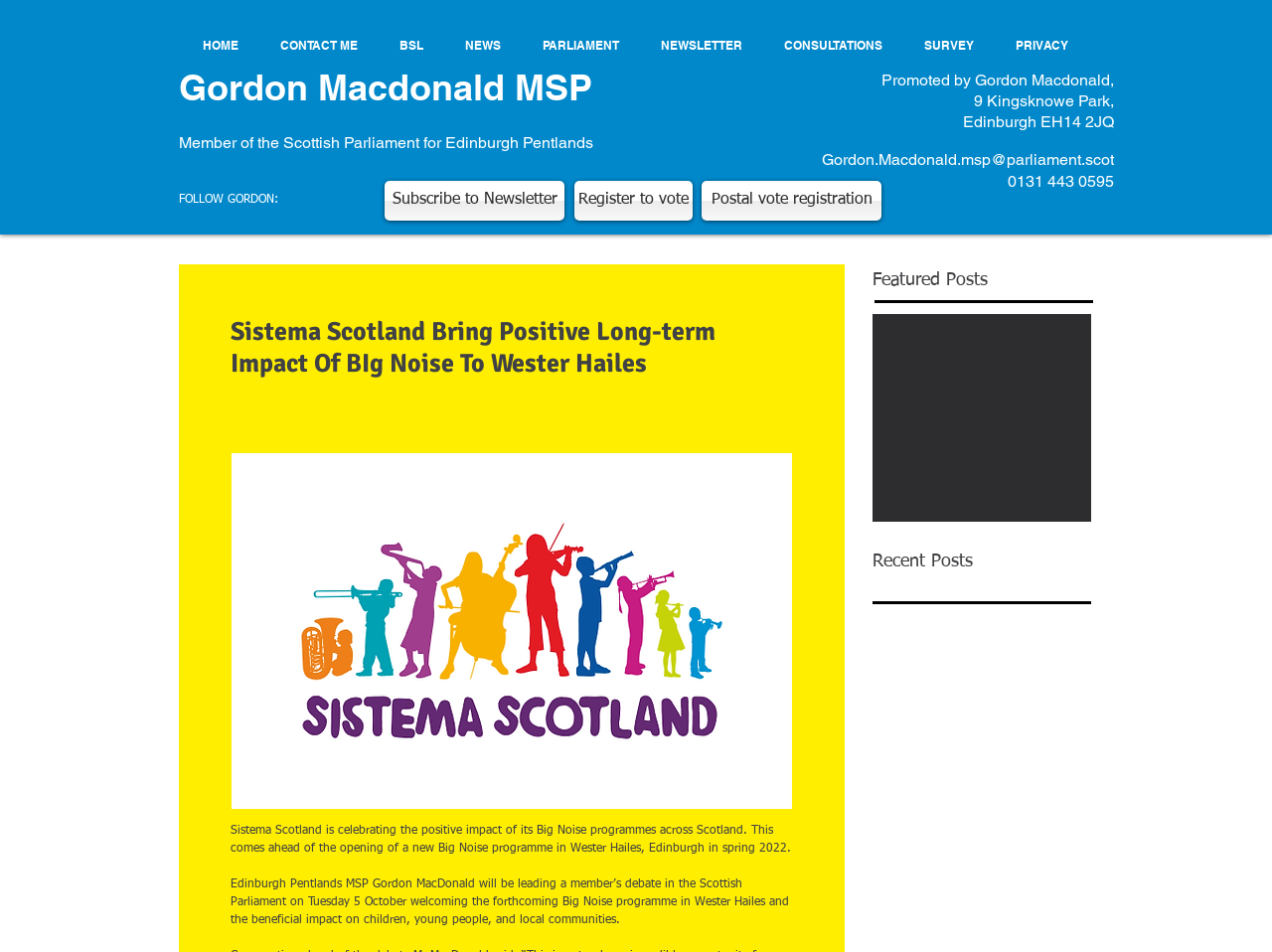Using the format (top-left x, top-left y, bottom-right x, bottom-right y), and given the element description, identify the bounding box coordinates within the screenshot: aria-label="Twitter Clean"

[0.228, 0.195, 0.252, 0.226]